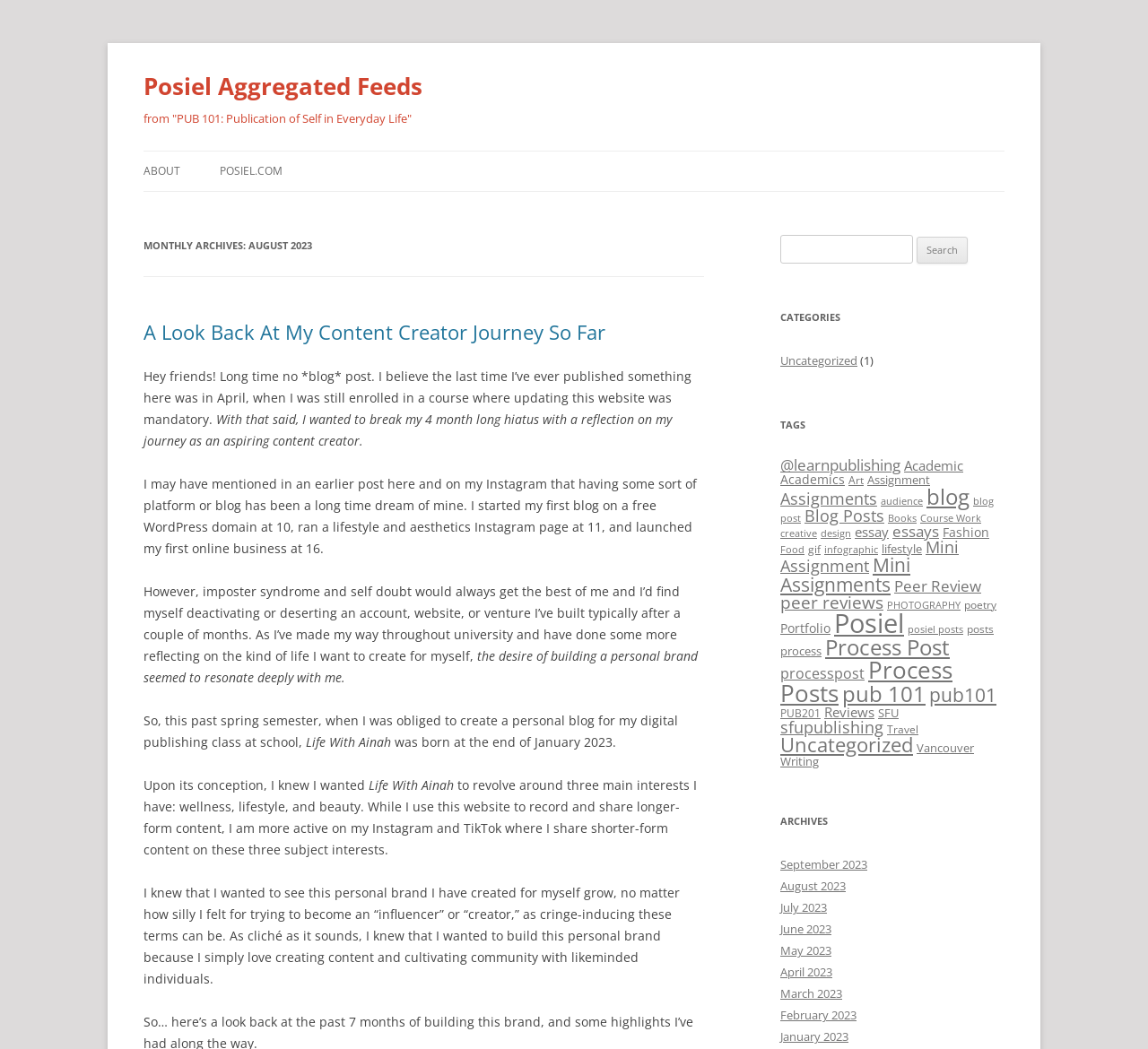Analyze the image and deliver a detailed answer to the question: What are the three main interests of the blog author?

In the blog post, the author mentions that they wanted to revolve their personal brand around three main interests: wellness, lifestyle, and beauty. This information can be found in the StaticText element with the text 'to revolve around three main interests I have: wellness, lifestyle, and beauty'.